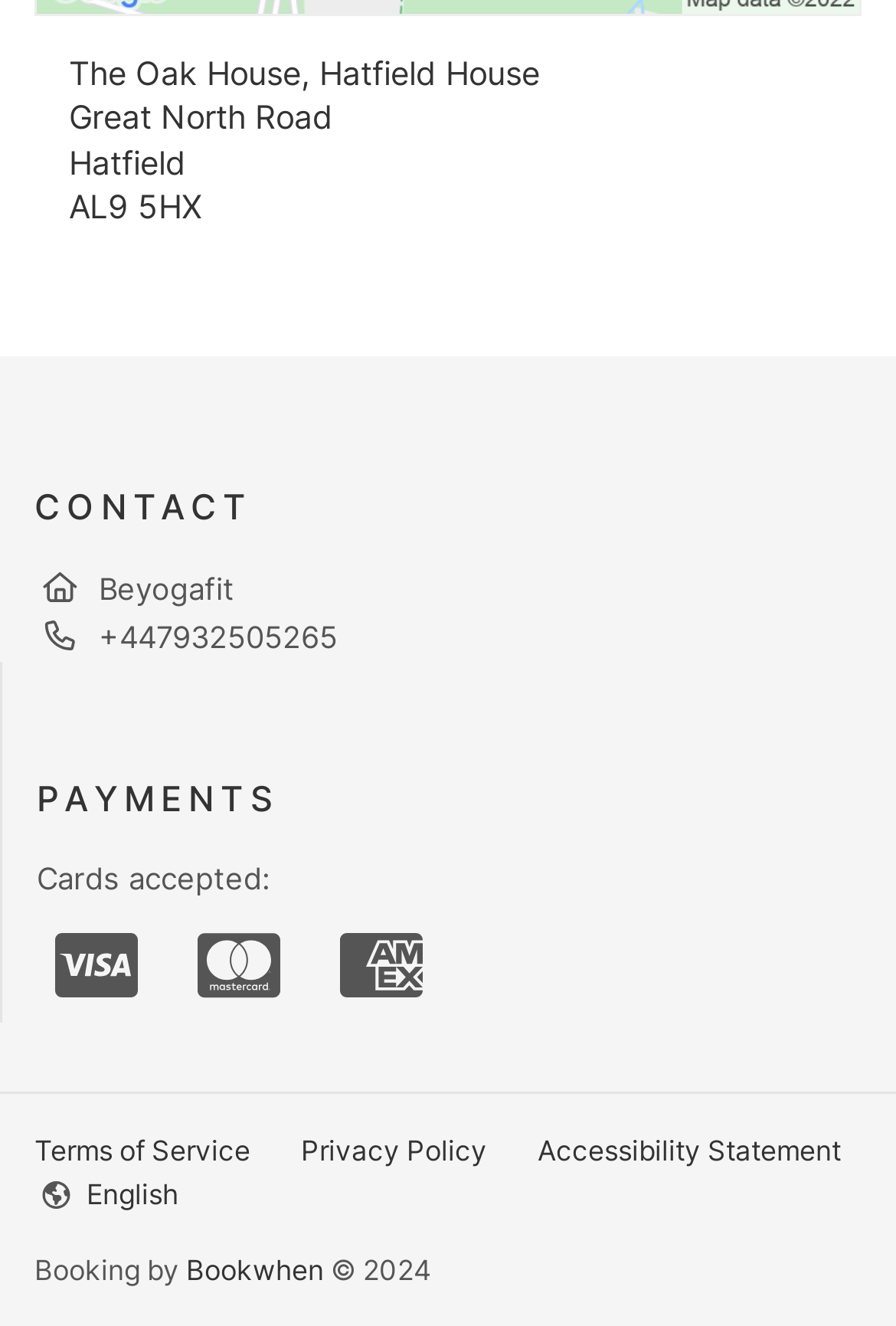Answer the question in one word or a short phrase:
What is the language of the website?

English